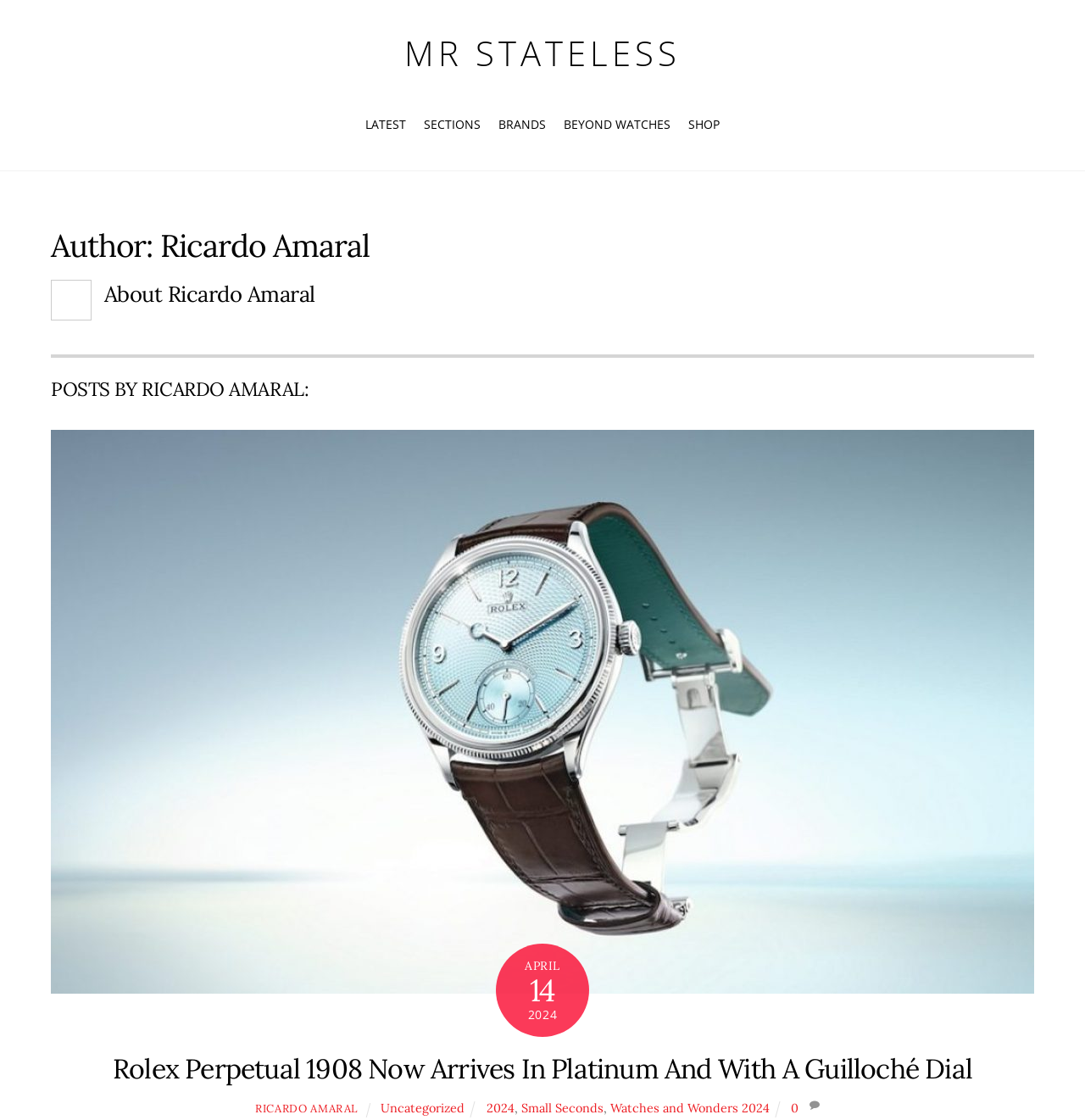Identify the bounding box coordinates for the UI element described as follows: February 3, 2023. Use the format (top-left x, top-left y, bottom-right x, bottom-right y) and ensure all values are floating point numbers between 0 and 1.

None